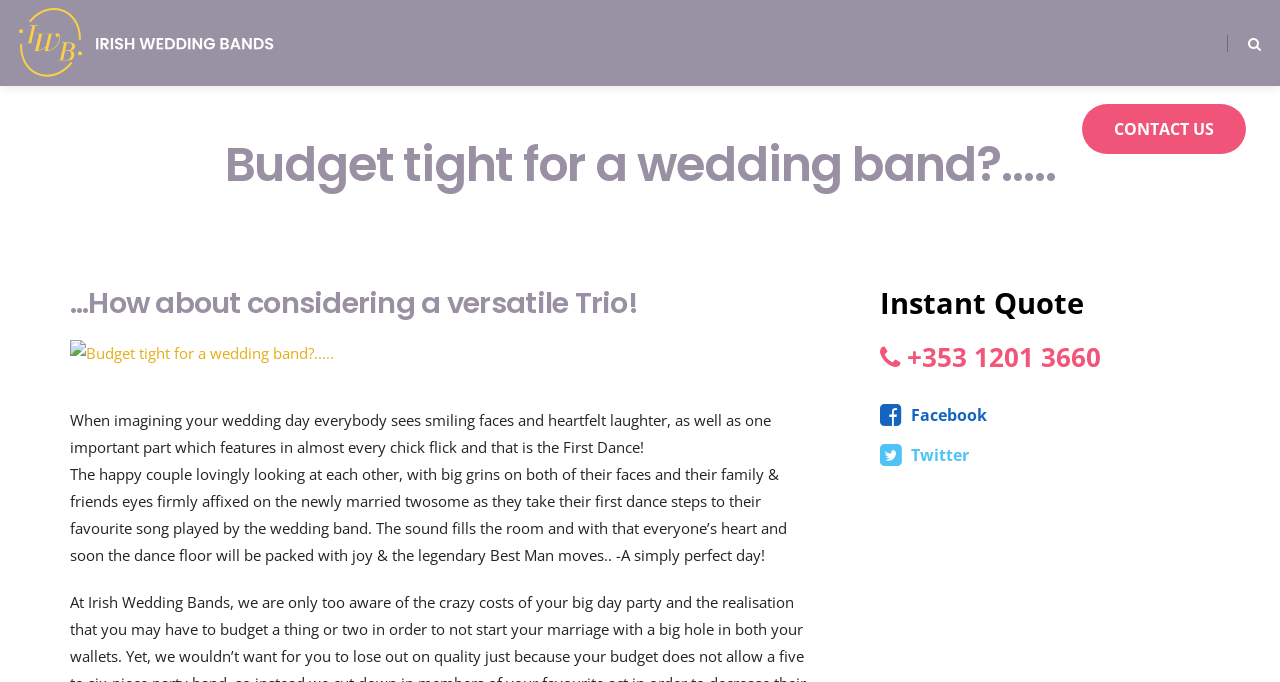Find the bounding box coordinates of the element I should click to carry out the following instruction: "Click the 'IRISH WEDDING BANDS' link".

[0.252, 0.126, 0.369, 0.252]